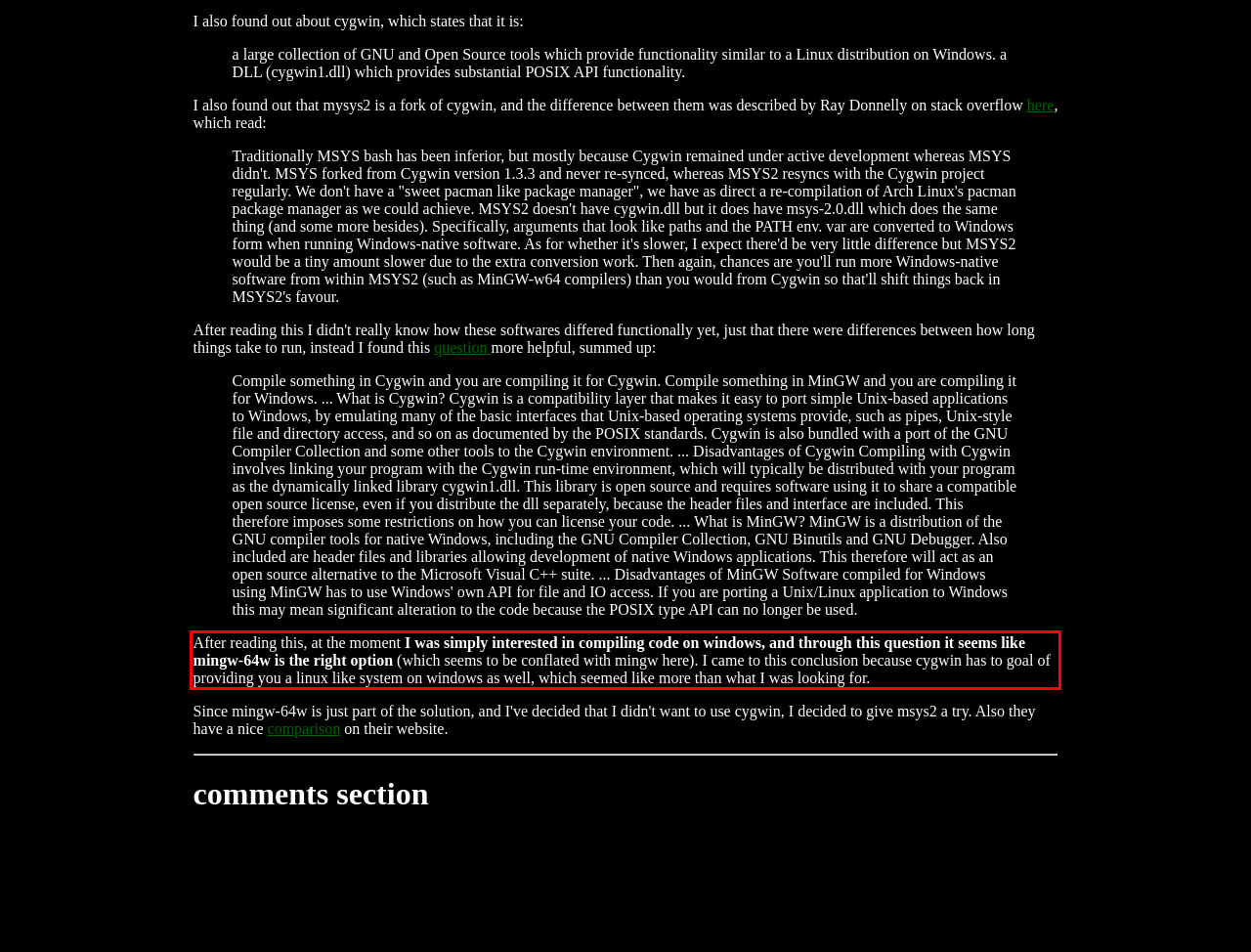You are given a screenshot showing a webpage with a red bounding box. Perform OCR to capture the text within the red bounding box.

After reading this, at the moment I was simply interested in compiling code on windows, and through this question it seems like mingw-64w is the right option (which seems to be conflated with mingw here). I came to this conclusion because cygwin has to goal of providing you a linux like system on windows as well, which seemed like more than what I was looking for.